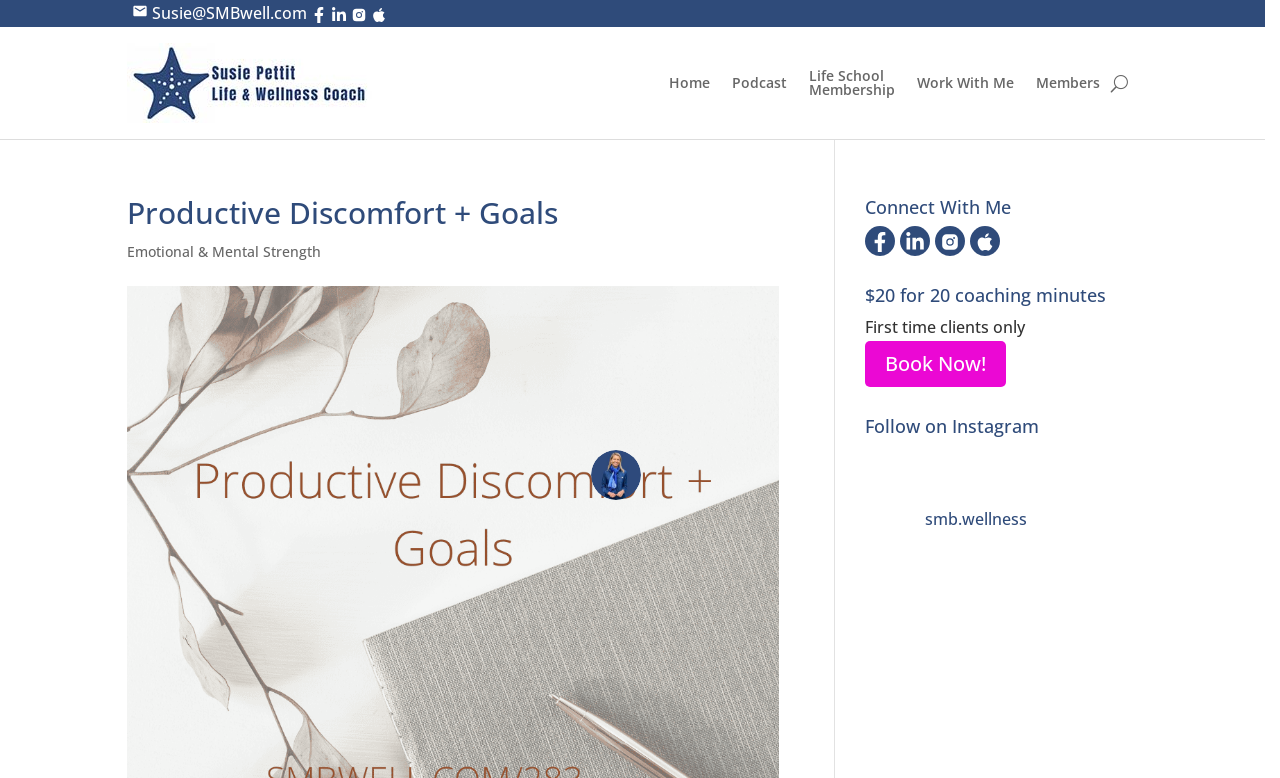Based on the visual content of the image, answer the question thoroughly: What is the purpose of the 'Book Now!' button?

I inferred the purpose of the button by looking at the context in which it appears, specifically the heading '$20 for 20 coaching minutes' and the link 'Book Now!', which suggests that the button is for booking a coaching session.